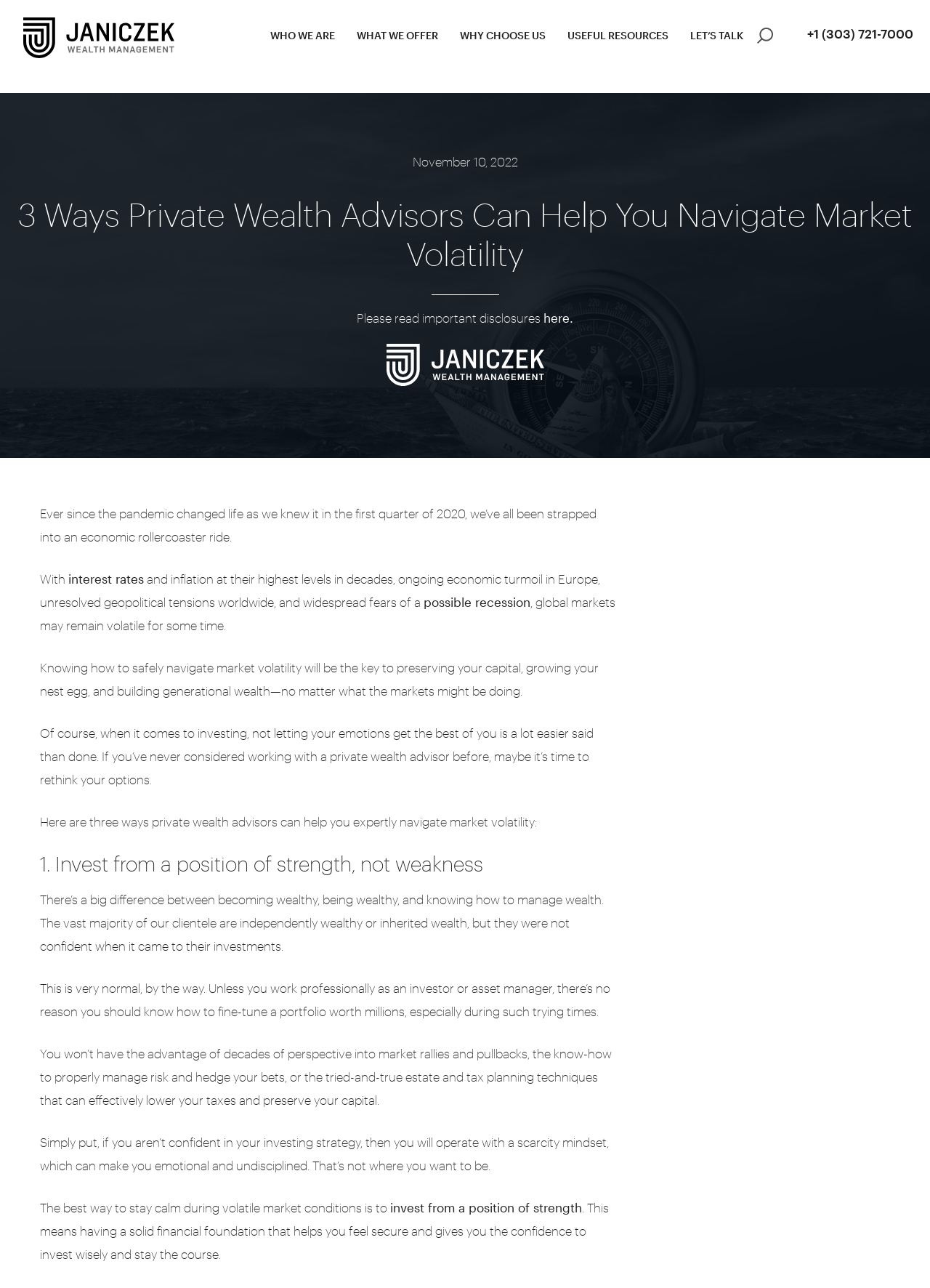Provide your answer in one word or a succinct phrase for the question: 
What is the name of the company mentioned on the webpage?

Janiczek Wealth Management